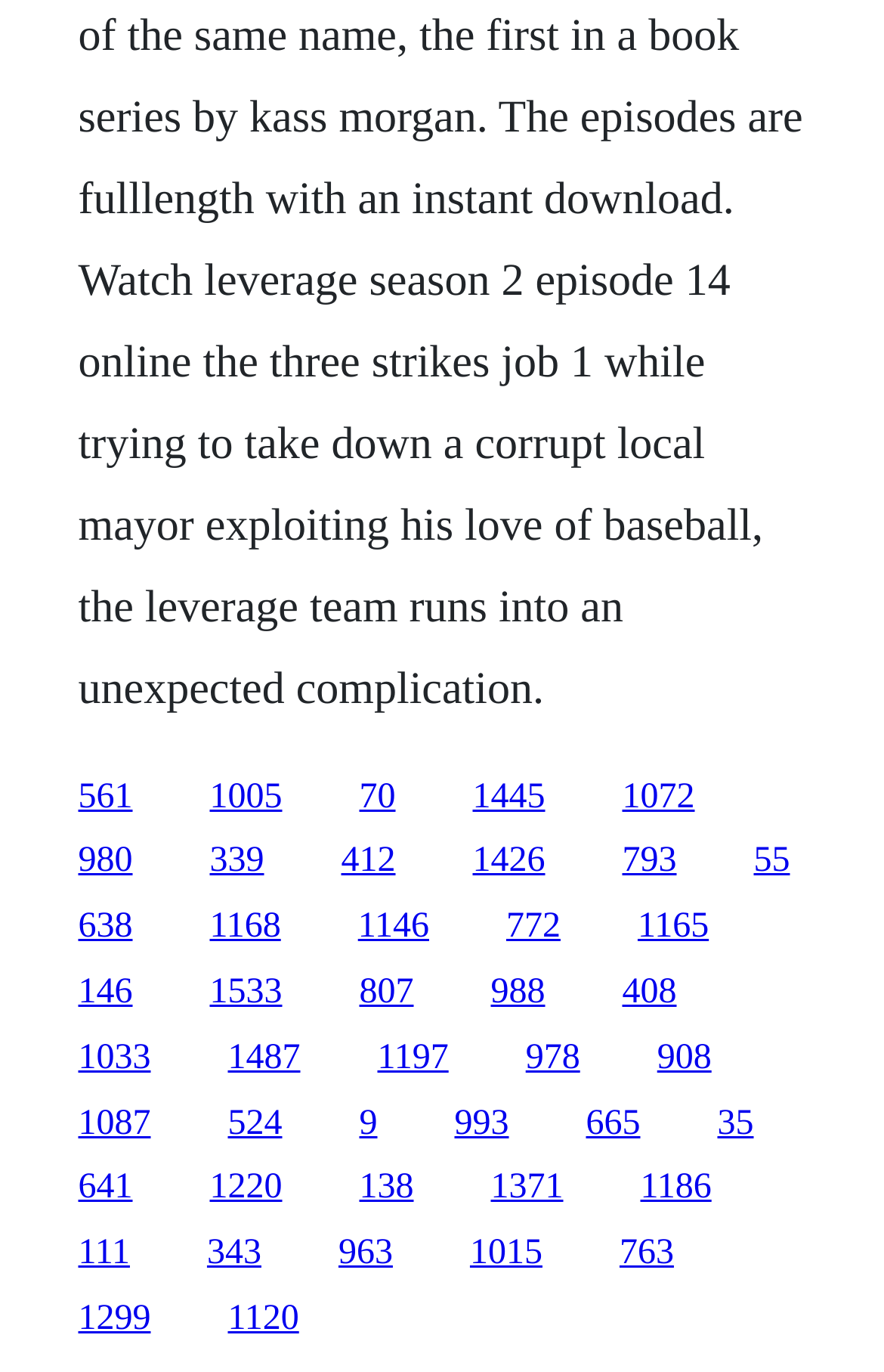Could you determine the bounding box coordinates of the clickable element to complete the instruction: "access the eighth link"? Provide the coordinates as four float numbers between 0 and 1, i.e., [left, top, right, bottom].

[0.088, 0.614, 0.15, 0.642]